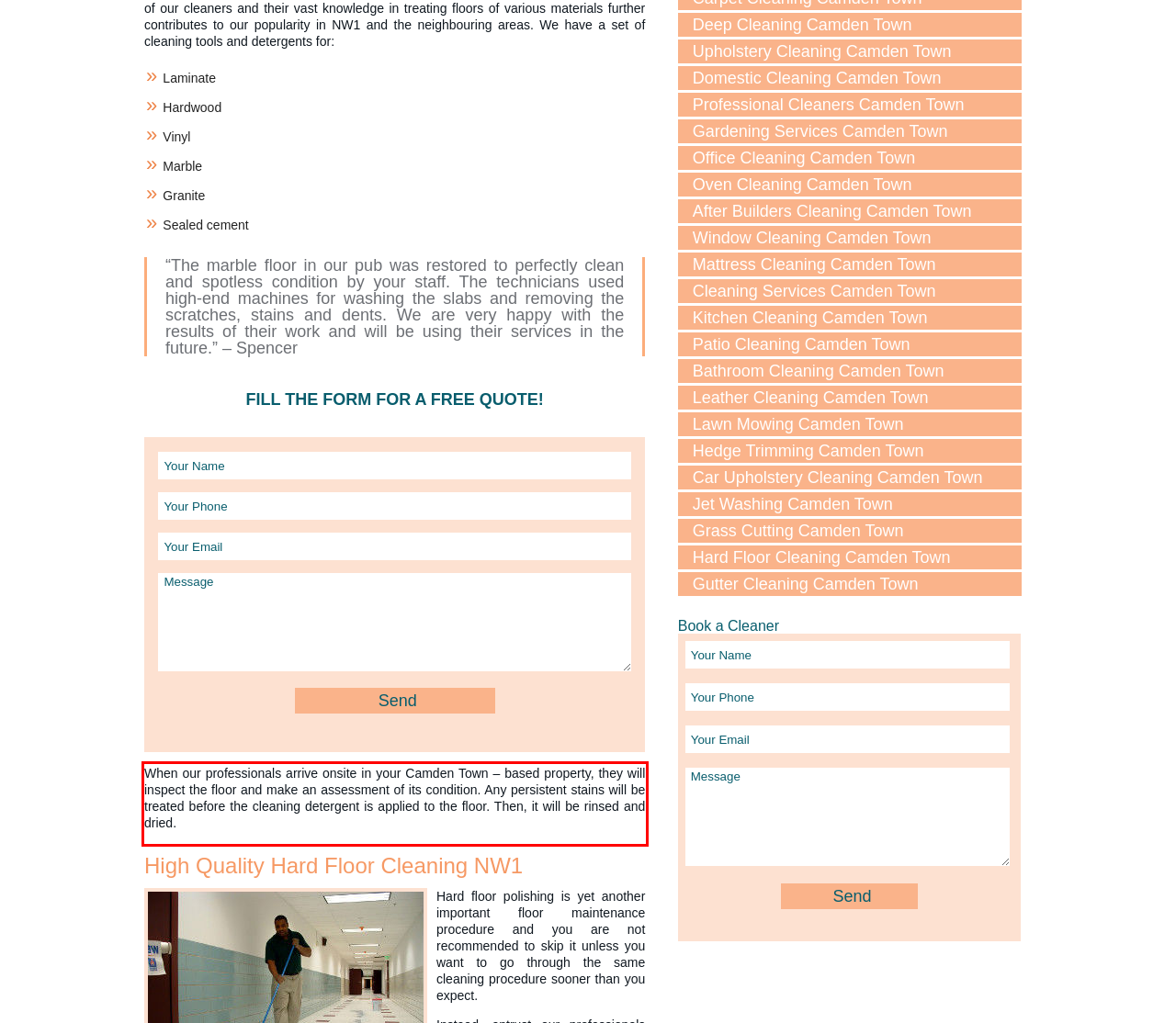Please analyze the screenshot of a webpage and extract the text content within the red bounding box using OCR.

When our professionals arrive onsite in your Camden Town – based property, they will inspect the floor and make an assessment of its condition. Any persistent stains will be treated before the cleaning detergent is applied to the floor. Then, it will be rinsed and dried.